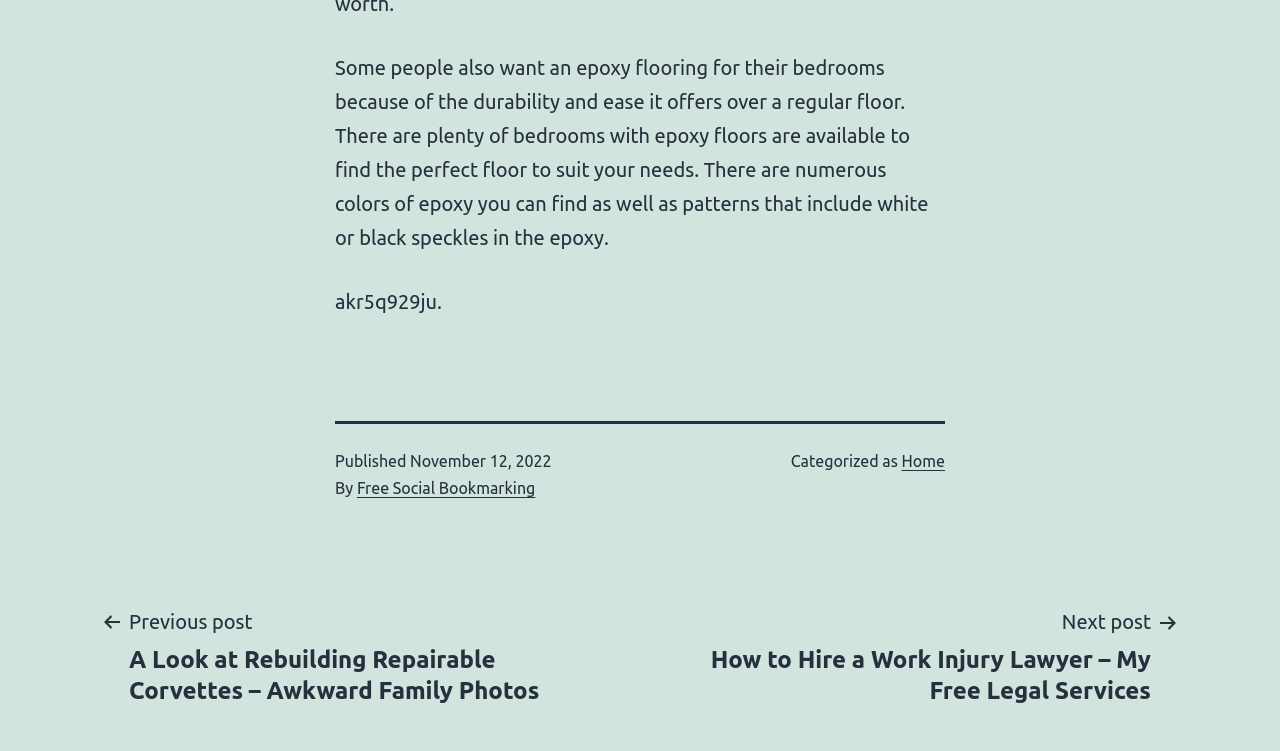For the following element description, predict the bounding box coordinates in the format (top-left x, top-left y, bottom-right x, bottom-right y). All values should be floating point numbers between 0 and 1. Description: Home

[0.704, 0.602, 0.738, 0.625]